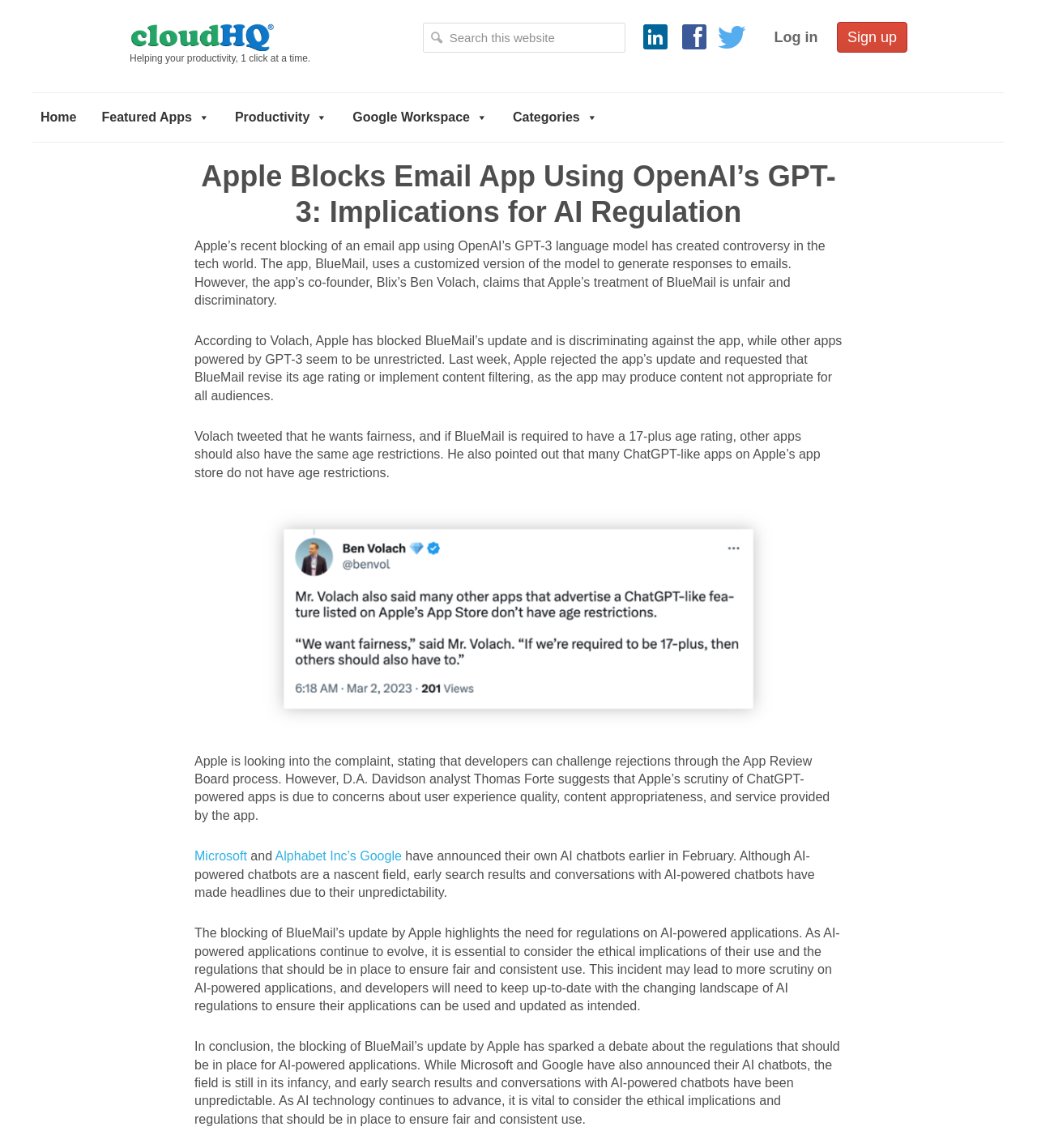Find the bounding box coordinates of the clickable area that will achieve the following instruction: "Sign up".

[0.807, 0.019, 0.875, 0.046]